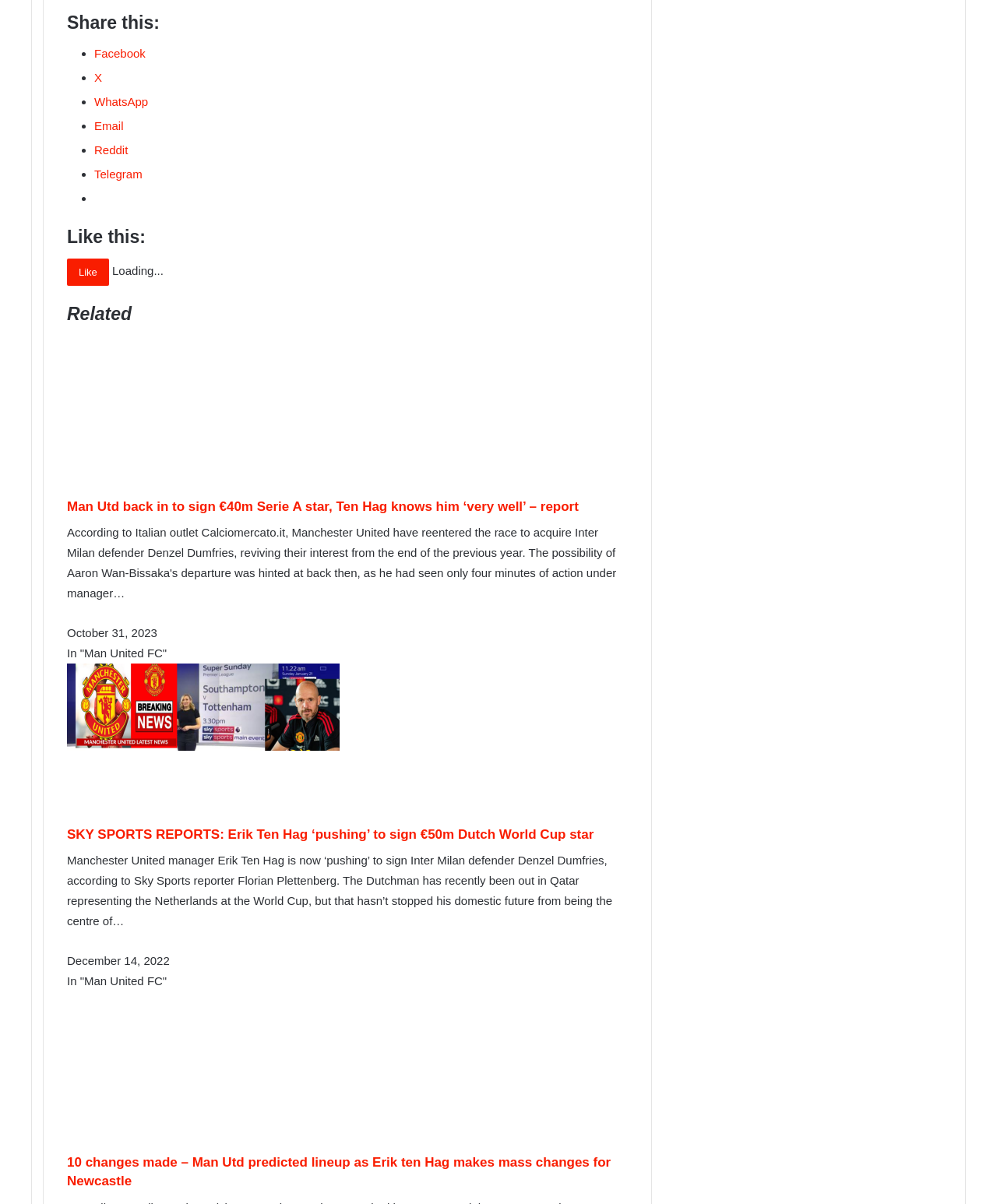Please specify the bounding box coordinates of the clickable section necessary to execute the following command: "Read more about Man Utd".

[0.067, 0.4, 0.341, 0.411]